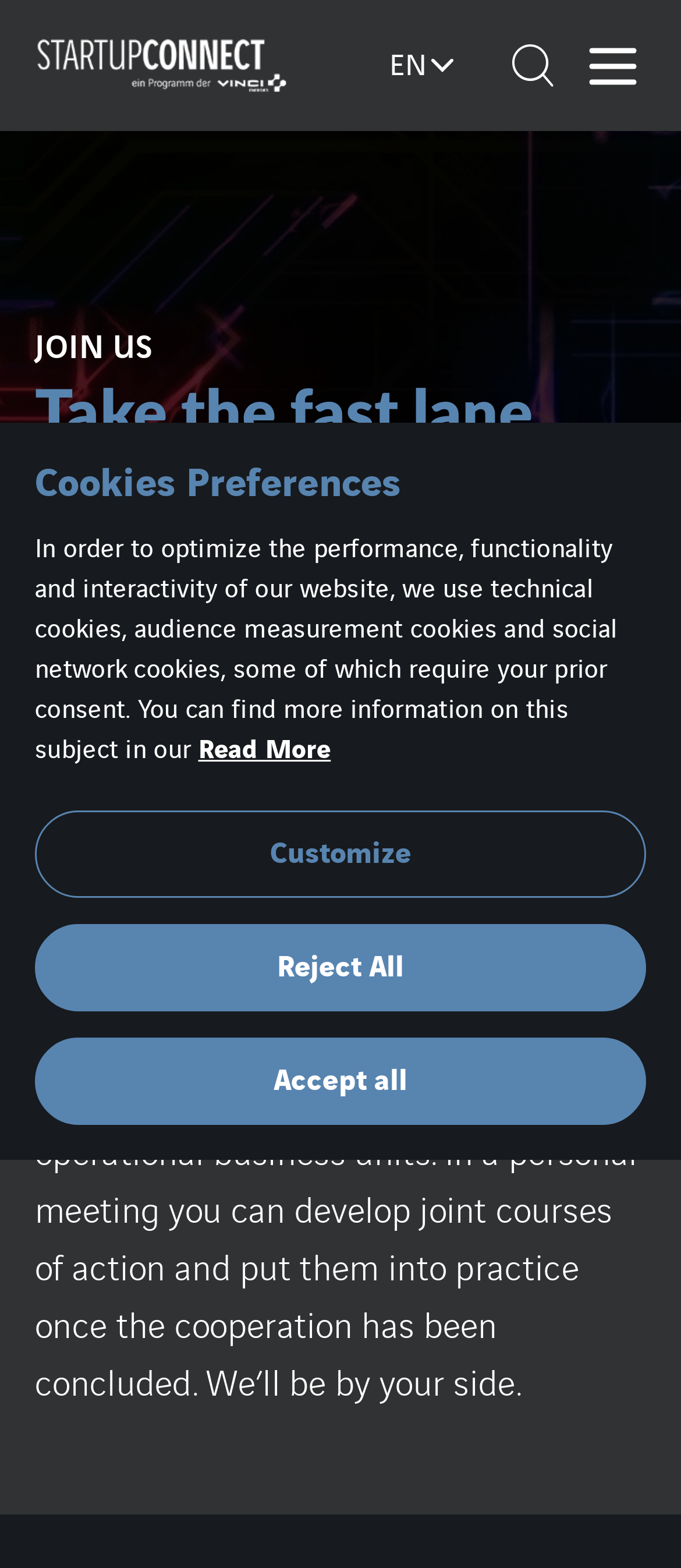Please provide the main heading of the webpage content.

Take the fast lane.